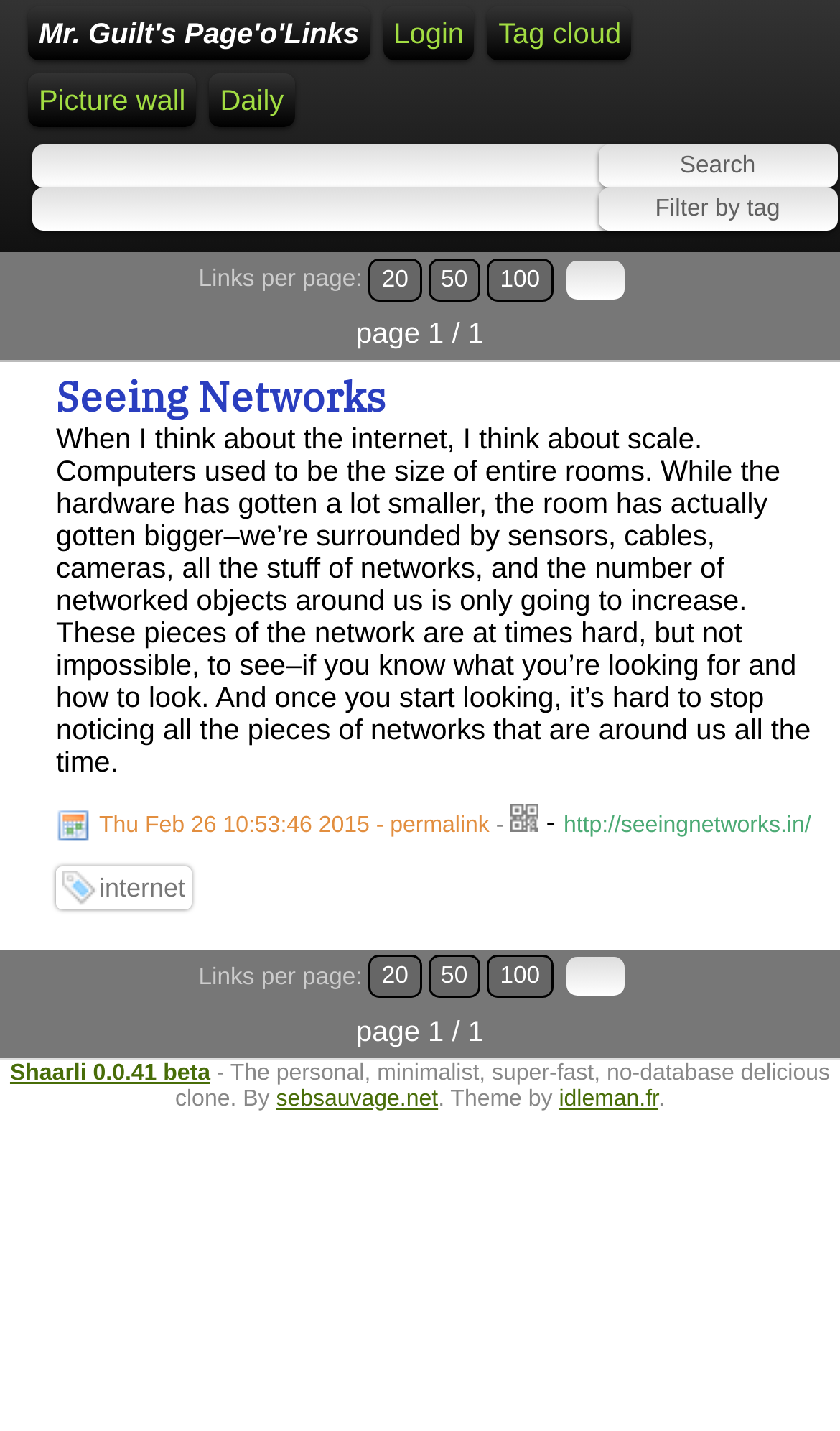Analyze and describe the webpage in a detailed narrative.

The webpage is titled "Seeing Networks - Mr. Guilt's Page'o'Links" and appears to be a personal webpage or blog. At the top, there are several links, including "Mr. Guilt's Page'o'Links", "Login", "Tag cloud", and "Picture wall", which are aligned horizontally. Below these links, there is a search bar with a "Search" button and a "Filter by tag" button.

To the right of the search bar, there are options to select the number of links per page, with choices of 20, 50, or 100. Below this, there is a pagination indicator showing that the user is on page 1 of 1.

The main content of the page is a long paragraph of text that discusses the concept of networks and how they are becoming increasingly prevalent in our daily lives. The text is followed by a "Permalink" section, which includes a link to a specific date and time, as well as a QR code and a short link.

On the right side of the page, there is a section for adding tags, with a link to the tag "internet". Below this, there is a repetition of the links per page options and pagination indicator.

At the very bottom of the page, there is a footer section that includes links to "Shaarli 0.0.41 beta", a personal, minimalist, and super-fast delicious clone, as well as credits for the theme designer.